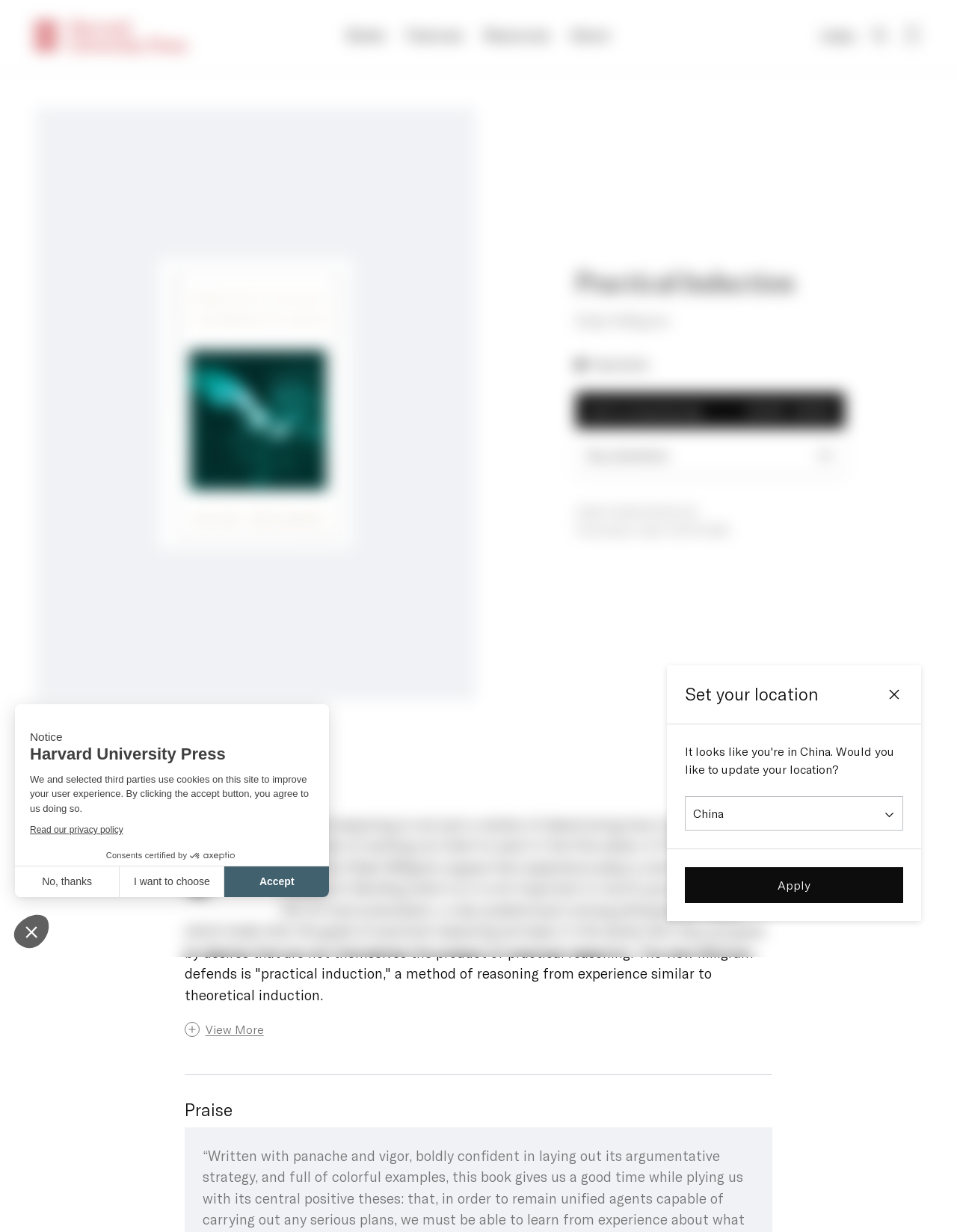Highlight the bounding box coordinates of the region I should click on to meet the following instruction: "Visit the About Flint Jewish Federation page".

None